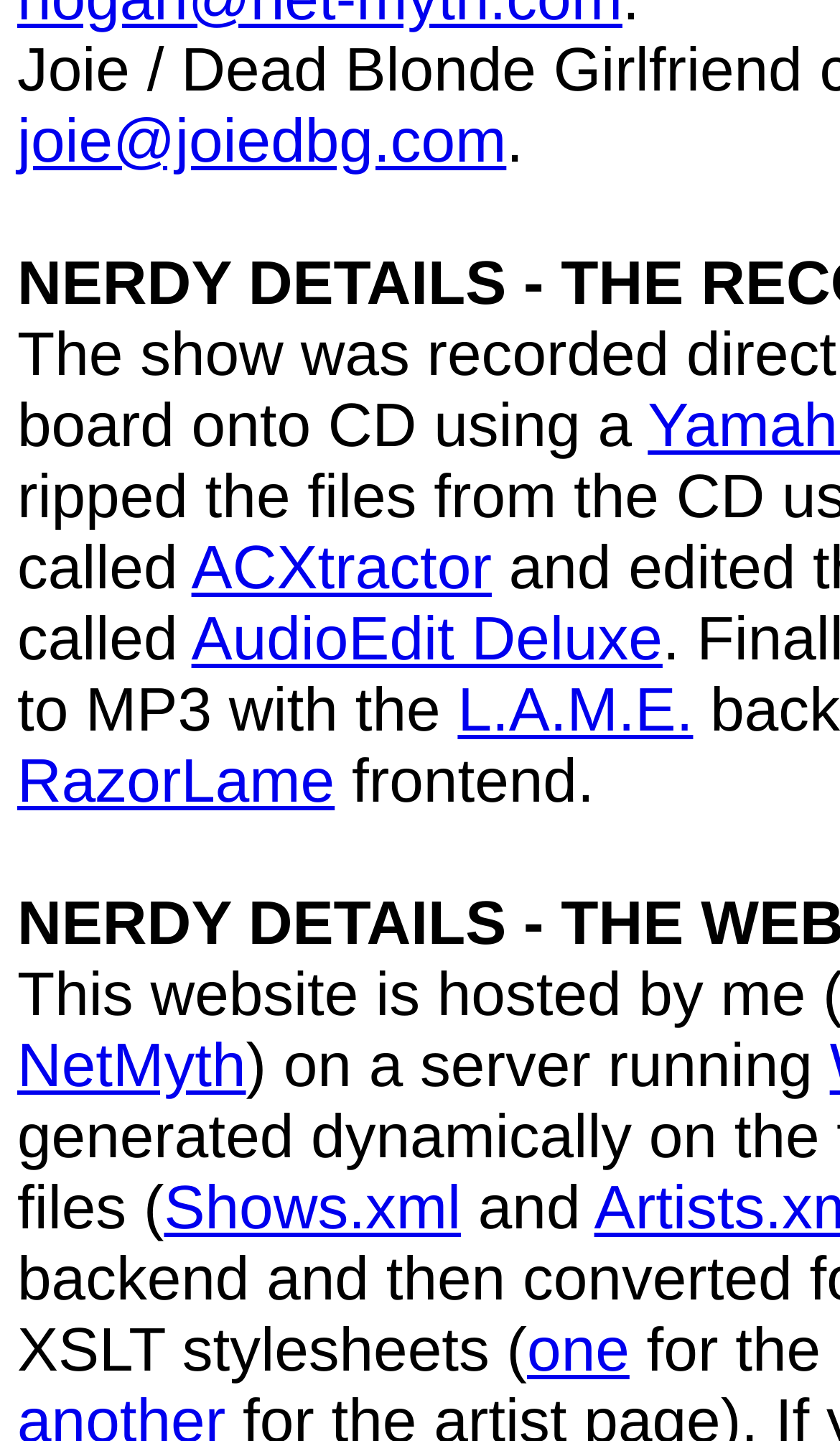Bounding box coordinates are specified in the format (top-left x, top-left y, bottom-right x, bottom-right y). All values are floating point numbers bounded between 0 and 1. Please provide the bounding box coordinate of the region this sentence describes: Top News

None